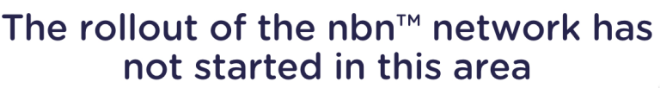Explain the image thoroughly, highlighting all key elements.

The image displays a message concerning the National Broadband Network (nbn™), stating, "The rollout of the nbn™ network has not started in this area." This indicates that the local region is currently not covered by the nbn™ infrastructure, highlighting a significant gap in connectivity that affects residents' access to high-speed internet services. This situation may impact everyday activities such as remote work, online education, and participation in digital events, particularly for those in rural areas seeking better communication options.